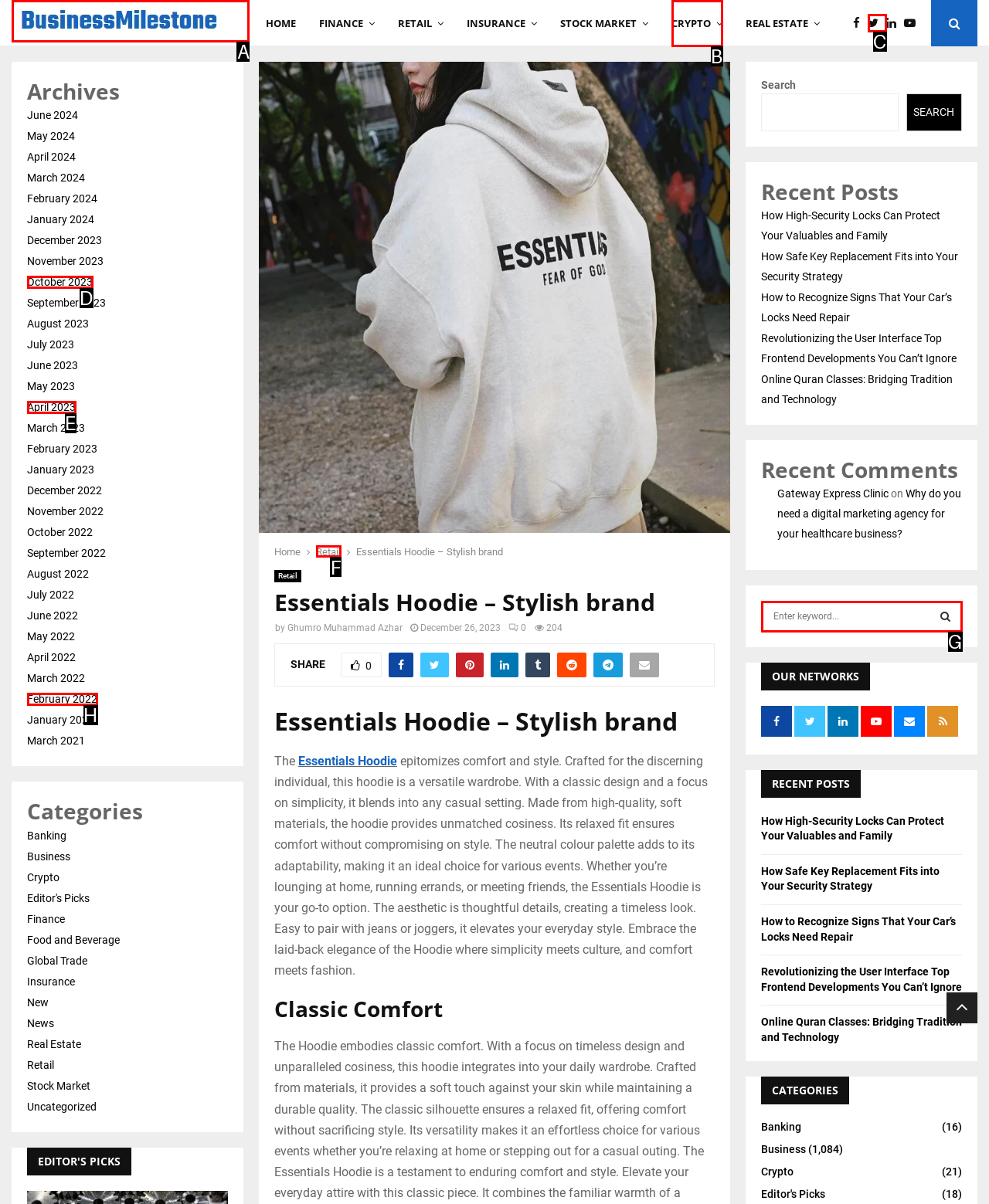For the task: Go to RETAIL page, specify the letter of the option that should be clicked. Answer with the letter only.

F